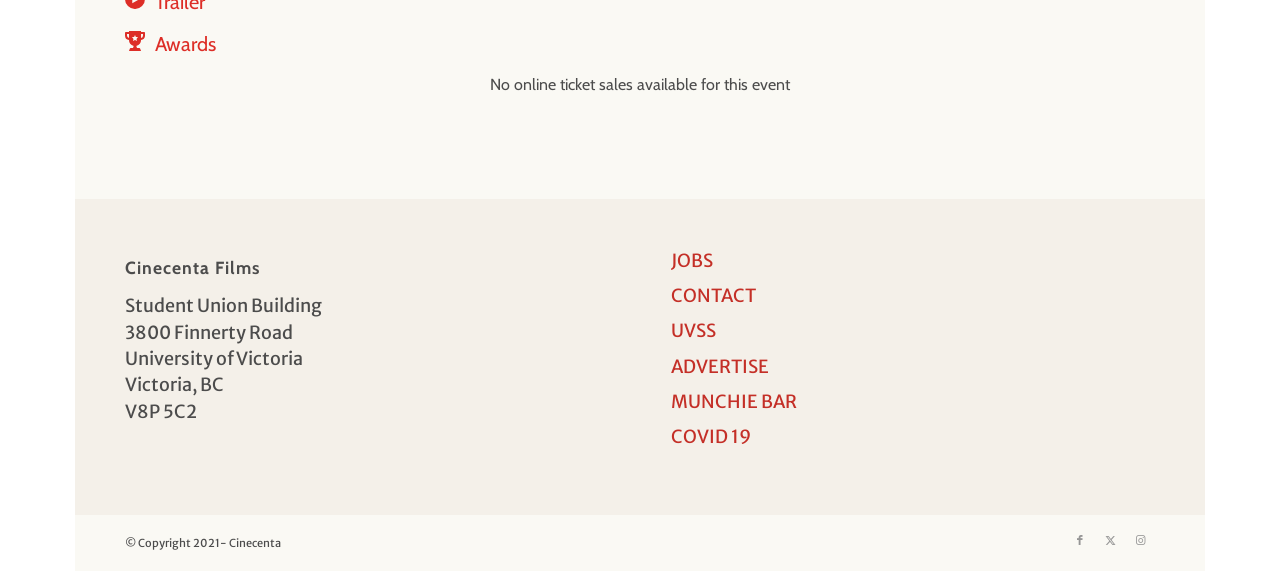Please determine the bounding box coordinates for the UI element described here. Use the format (top-left x, top-left y, bottom-right x, bottom-right y) with values bounded between 0 and 1: CONTACT

[0.524, 0.488, 0.902, 0.55]